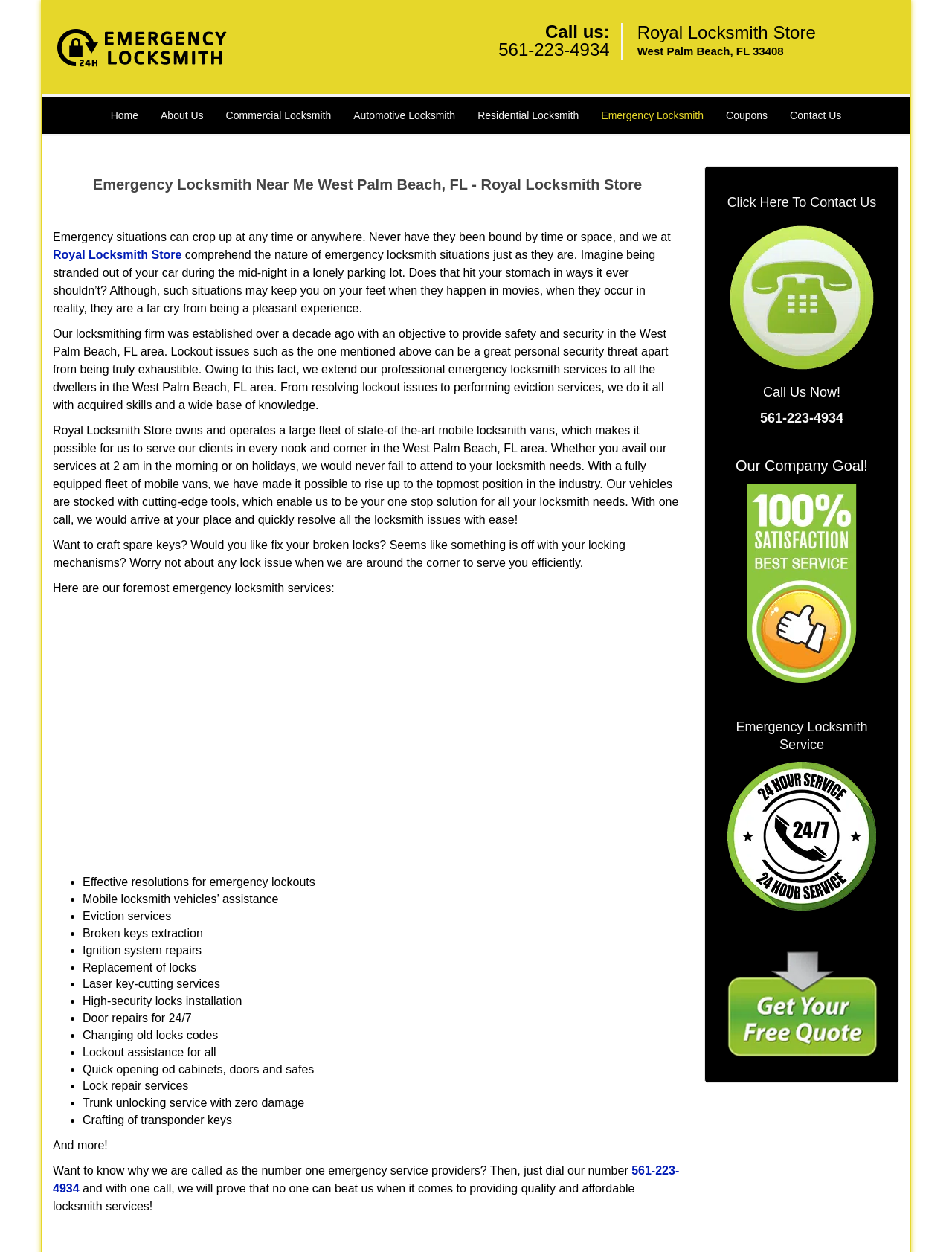Please identify the bounding box coordinates of the area that needs to be clicked to fulfill the following instruction: "Click on the 'Click Here To Contact Us' link."

[0.764, 0.155, 0.921, 0.169]